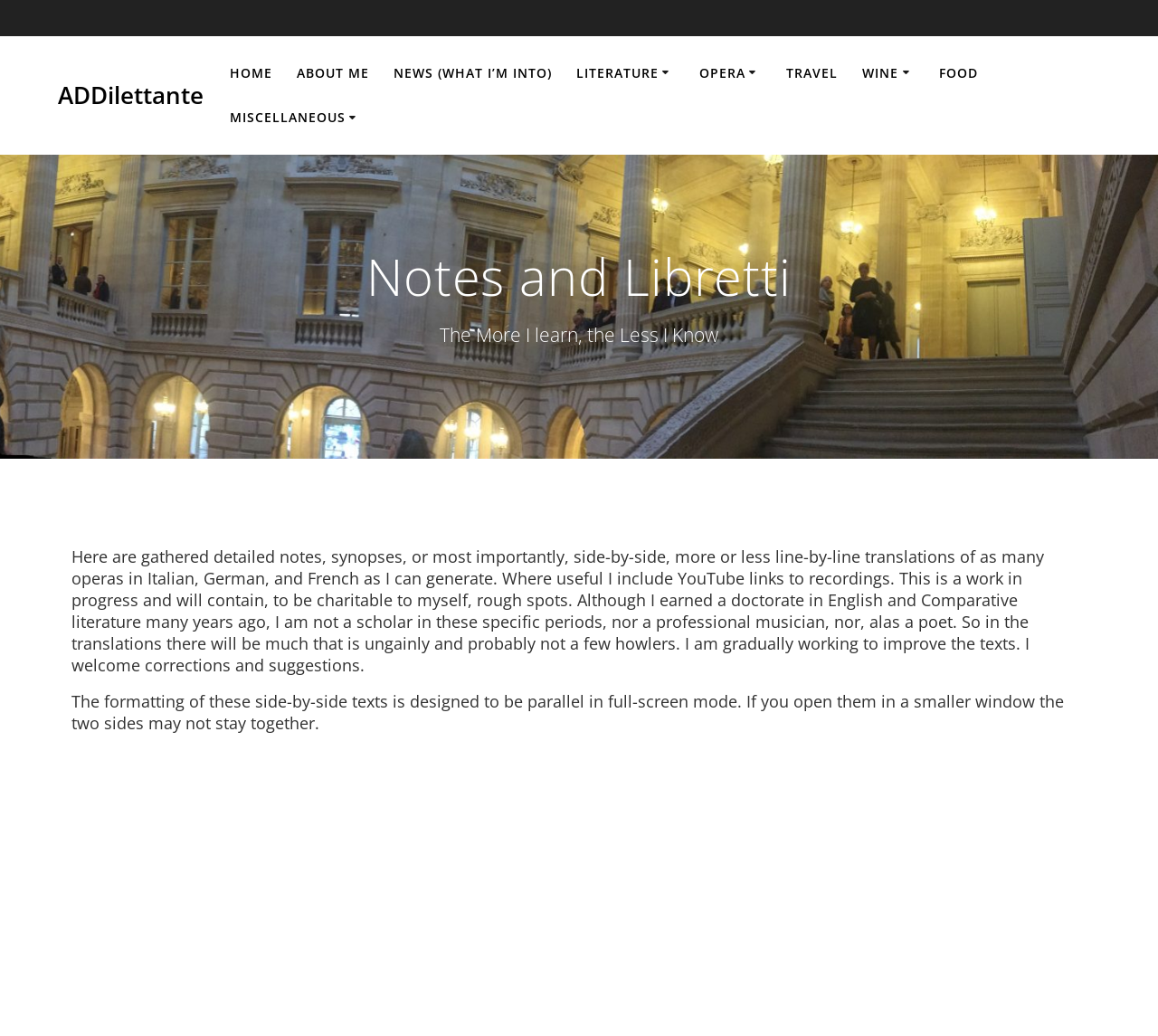What is the purpose of the side-by-side texts? Based on the image, give a response in one word or a short phrase.

Parallel reading